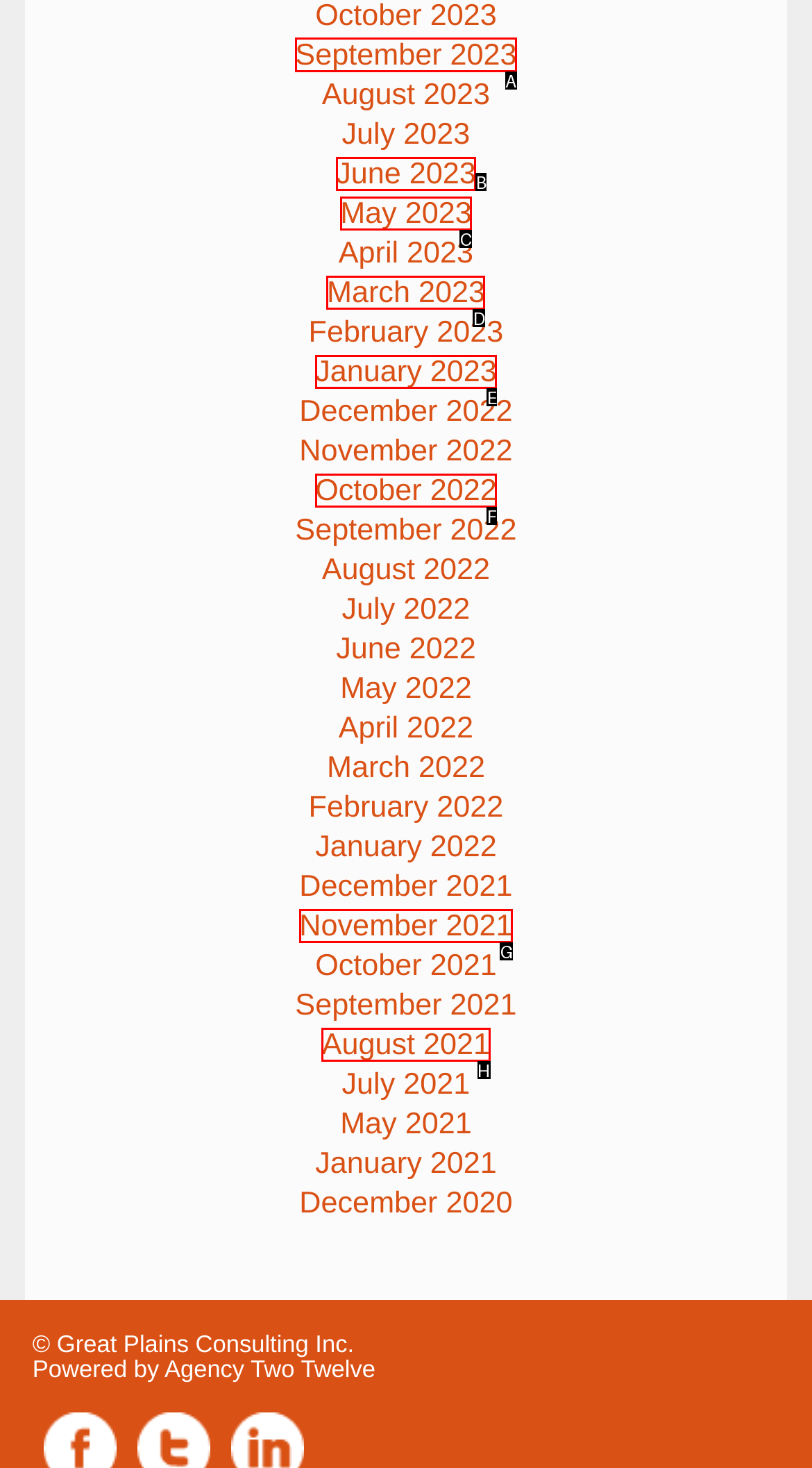Determine which element should be clicked for this task: View September 2023
Answer with the letter of the selected option.

A